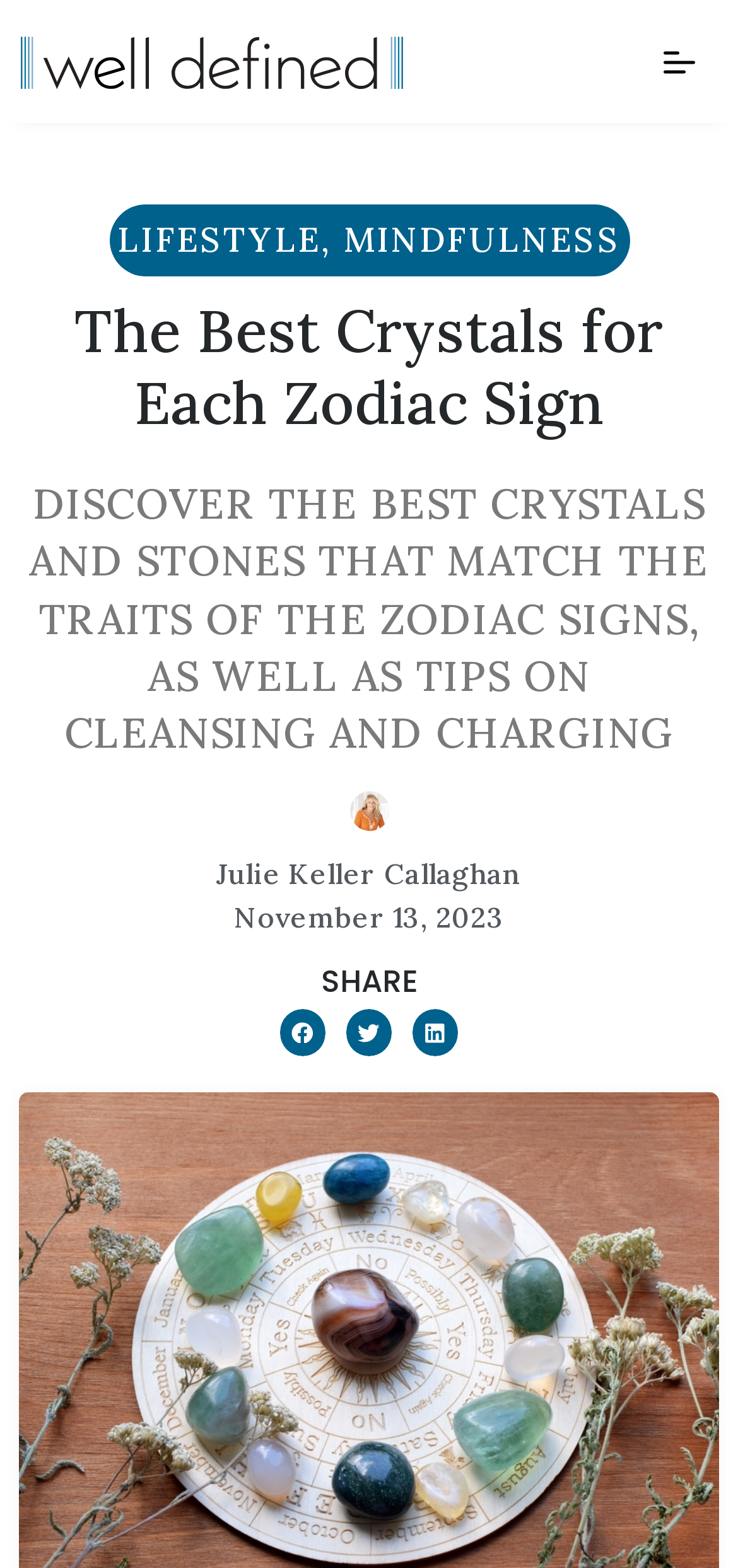Illustrate the webpage thoroughly, mentioning all important details.

This webpage is about discovering the best crystals and stones that match the traits of the zodiac signs, along with tips on cleansing and charging. At the top left, there is a link to an unknown destination. To the right of this link, there is a navigation menu labeled "Menu" with a toggle button that has a popup menu. The menu toggle button is accompanied by two images.

Below the navigation menu, there are three links: "LIFESTYLE", "MINDFULNESS", and a comma separating them. The main heading "The Best Crystals for Each Zodiac Sign" is centered at the top of the page, followed by a brief description of the webpage's content.

On the right side of the page, there is a figure with a link inside it. Below this figure, there is a heading with the author's name, "Julie Keller Callaghan", accompanied by a link to the author's profile. The date "November 13, 2023" is displayed below the author's name, along with a time indicator.

Further down the page, there is a heading labeled "SHARE" with three buttons to share the content on Facebook, Twitter, and LinkedIn, each accompanied by an image of the respective social media platform's logo.